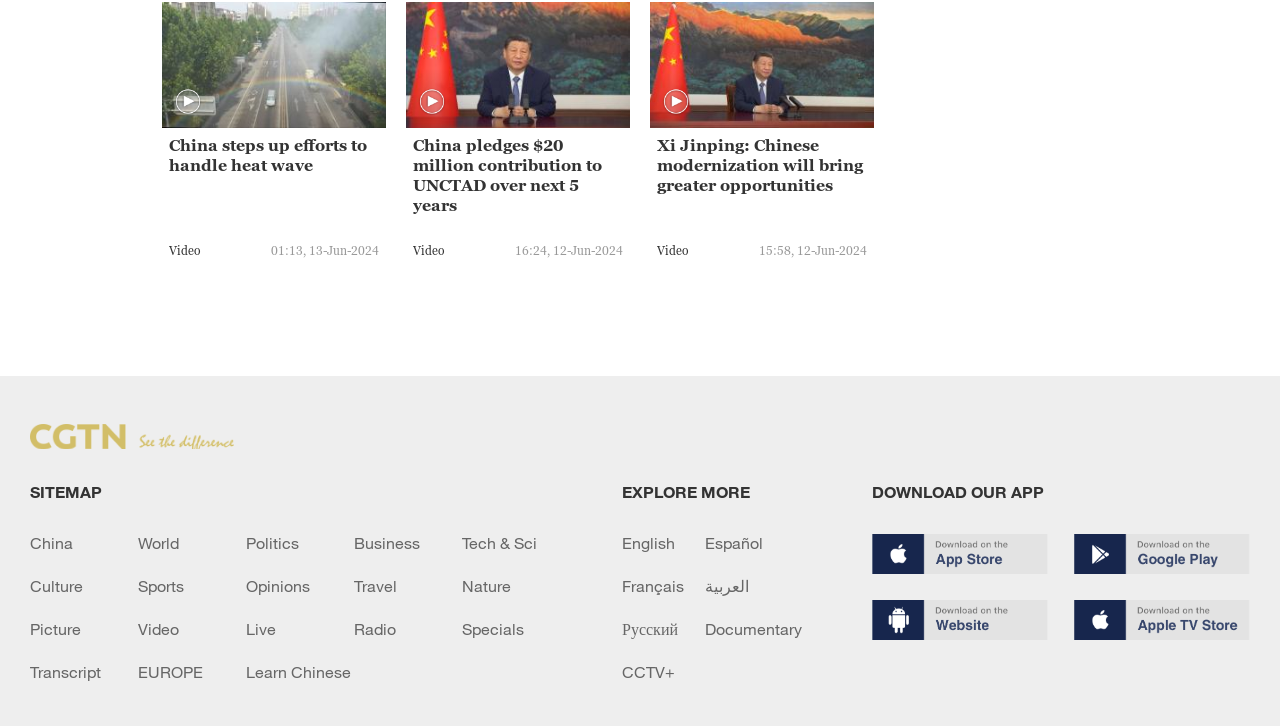Identify the bounding box coordinates for the region of the element that should be clicked to carry out the instruction: "Learn more about Financial & Tax Services in WI". The bounding box coordinates should be four float numbers between 0 and 1, i.e., [left, top, right, bottom].

None